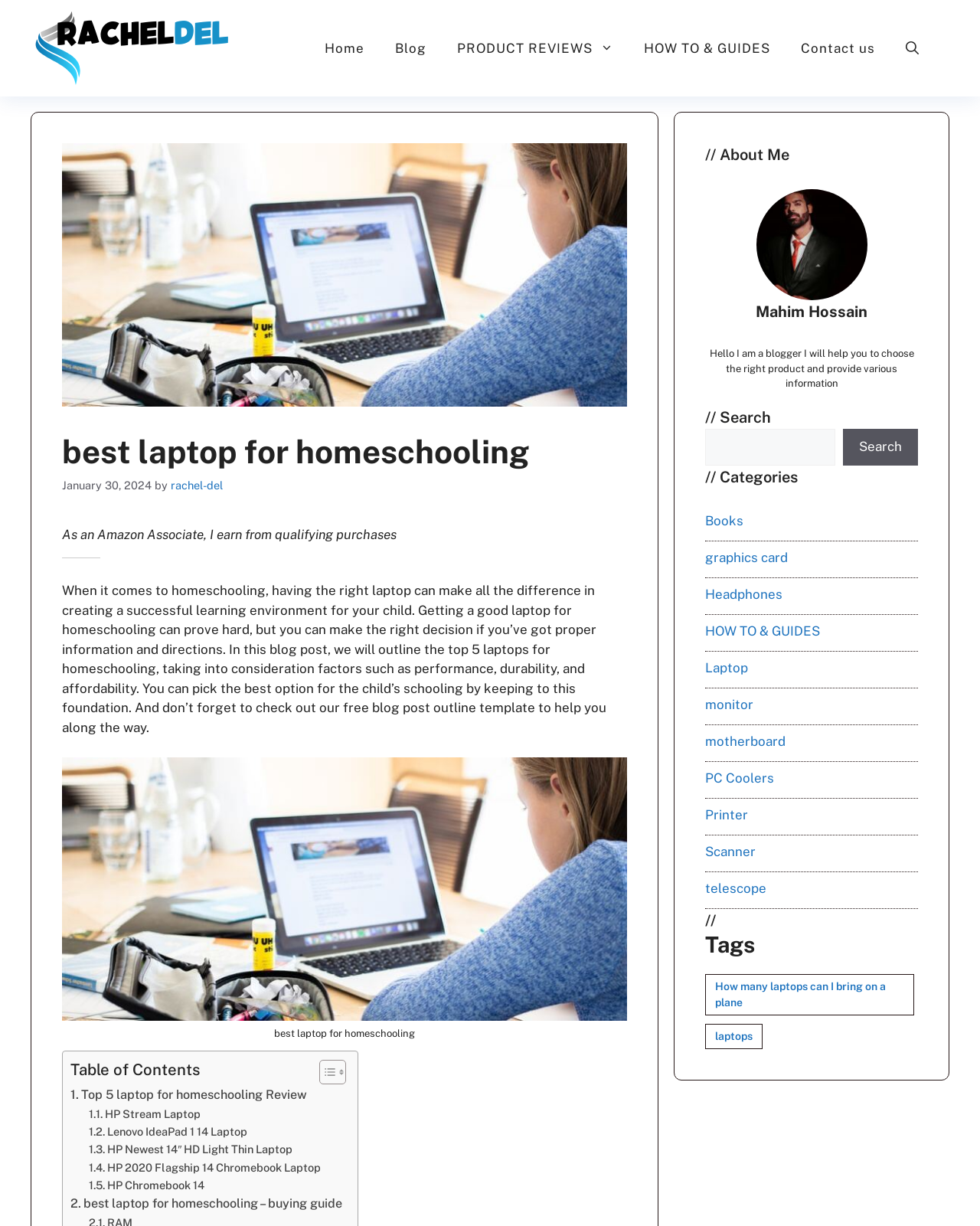What is the purpose of this blog post?
Carefully examine the image and provide a detailed answer to the question.

The purpose of this blog post is to help choose the right laptop for homeschooling, as stated in the text 'Getting a good laptop for homeschooling can prove hard, but you can make the right decision if you’ve got proper information and directions'.